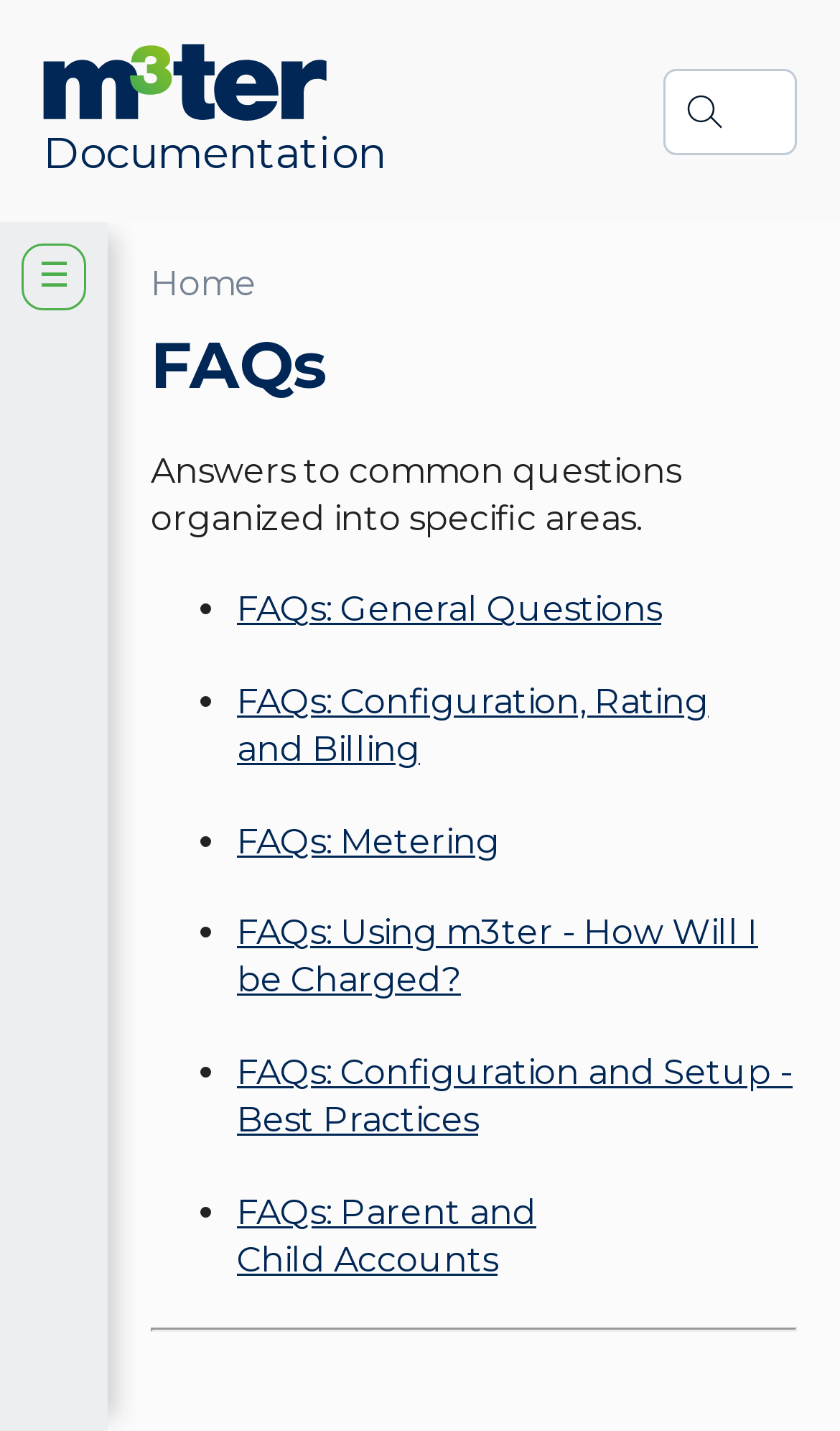Locate the UI element described by FAQs: General Questions and provide its bounding box coordinates. Use the format (top-left x, top-left y, bottom-right x, bottom-right y) with all values as floating point numbers between 0 and 1.

[0.282, 0.412, 0.787, 0.44]